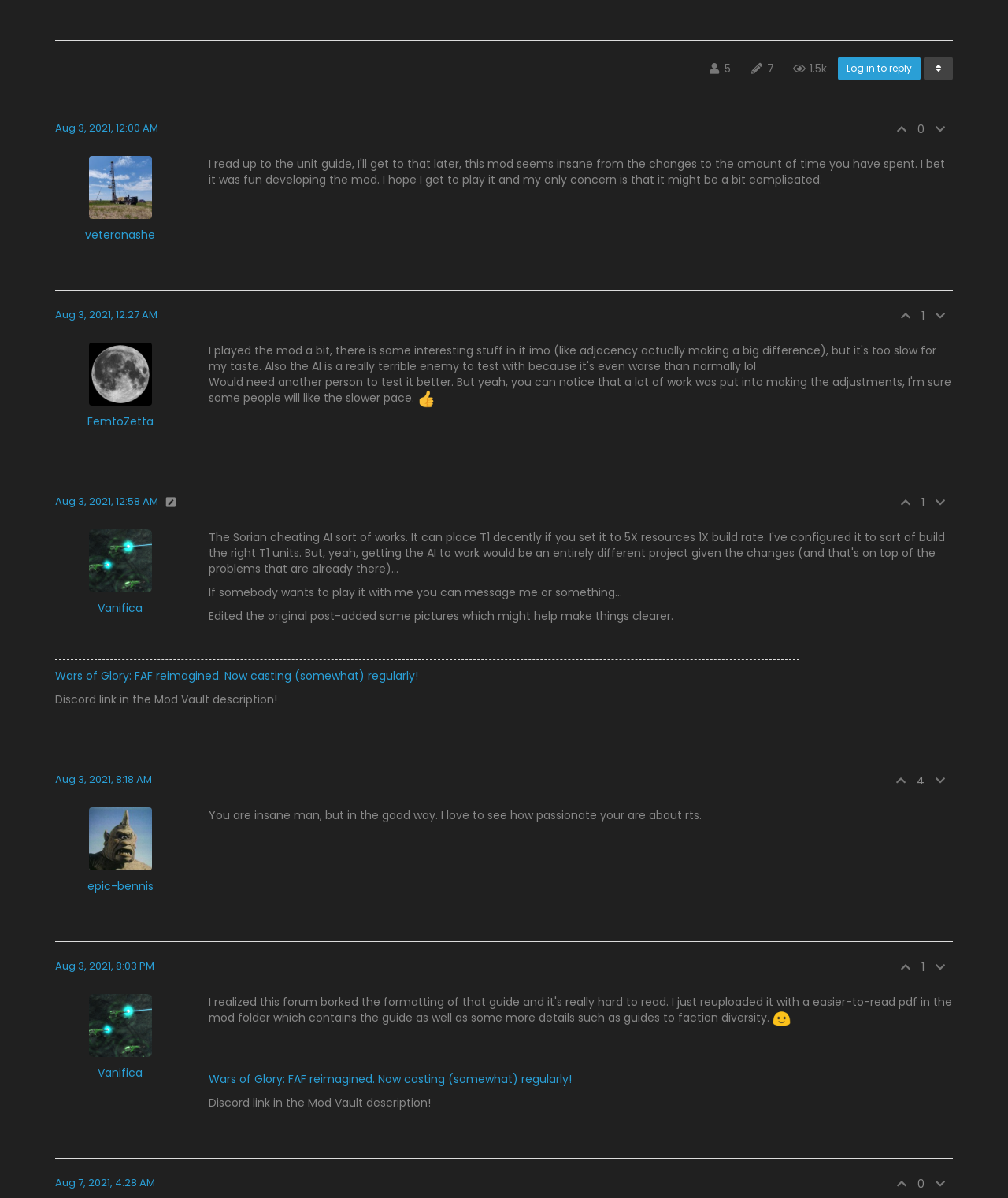What is the reaction emoji used by 'epic-bennis'?
Please interpret the details in the image and answer the question thoroughly.

I found the post by 'epic-bennis' and looked for the reaction emoji used, which is '🙂'.